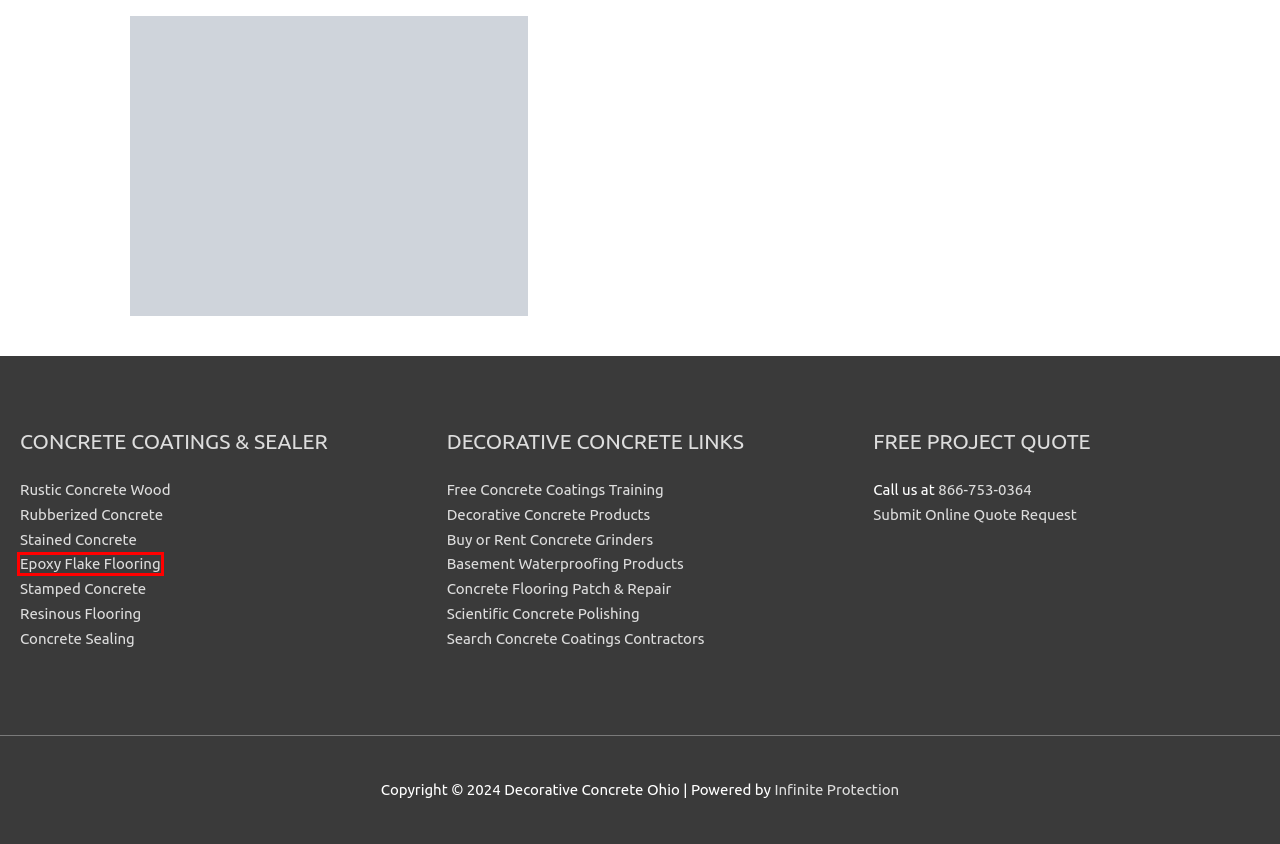Check out the screenshot of a webpage with a red rectangle bounding box. Select the best fitting webpage description that aligns with the new webpage after clicking the element inside the bounding box. Here are the candidates:
A. DIY Waterproofing Products | Liquid Rubber Coating | SANI-TRED ®
B. Concrete Wood Columbus, Ohio
C. Epoxy Flooring Columbus, Ohio | Redeck Of Central Ohio
D. Stamped Concrete Overlay Columbus, Ohio
E. Graniflex Garage Flooring Columbus Ohio
F. Decorative Concrete Contractors Near Me | Decorative Concrete Kingdom
G. Concrete Sealing Columbus, Ohio
H. Stained Concrete Columbus, Ohio

C